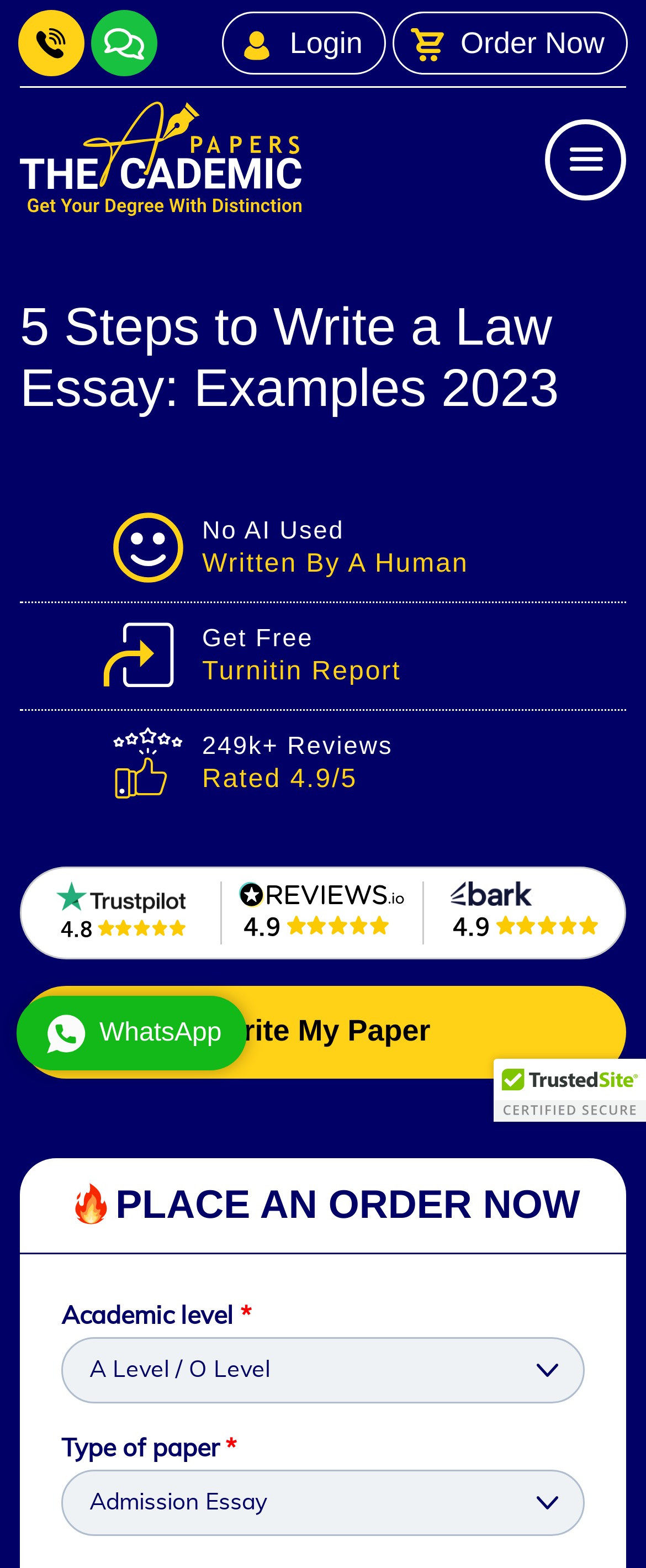Use a single word or phrase to answer the question:
How many comboboxes are on the webpage?

2